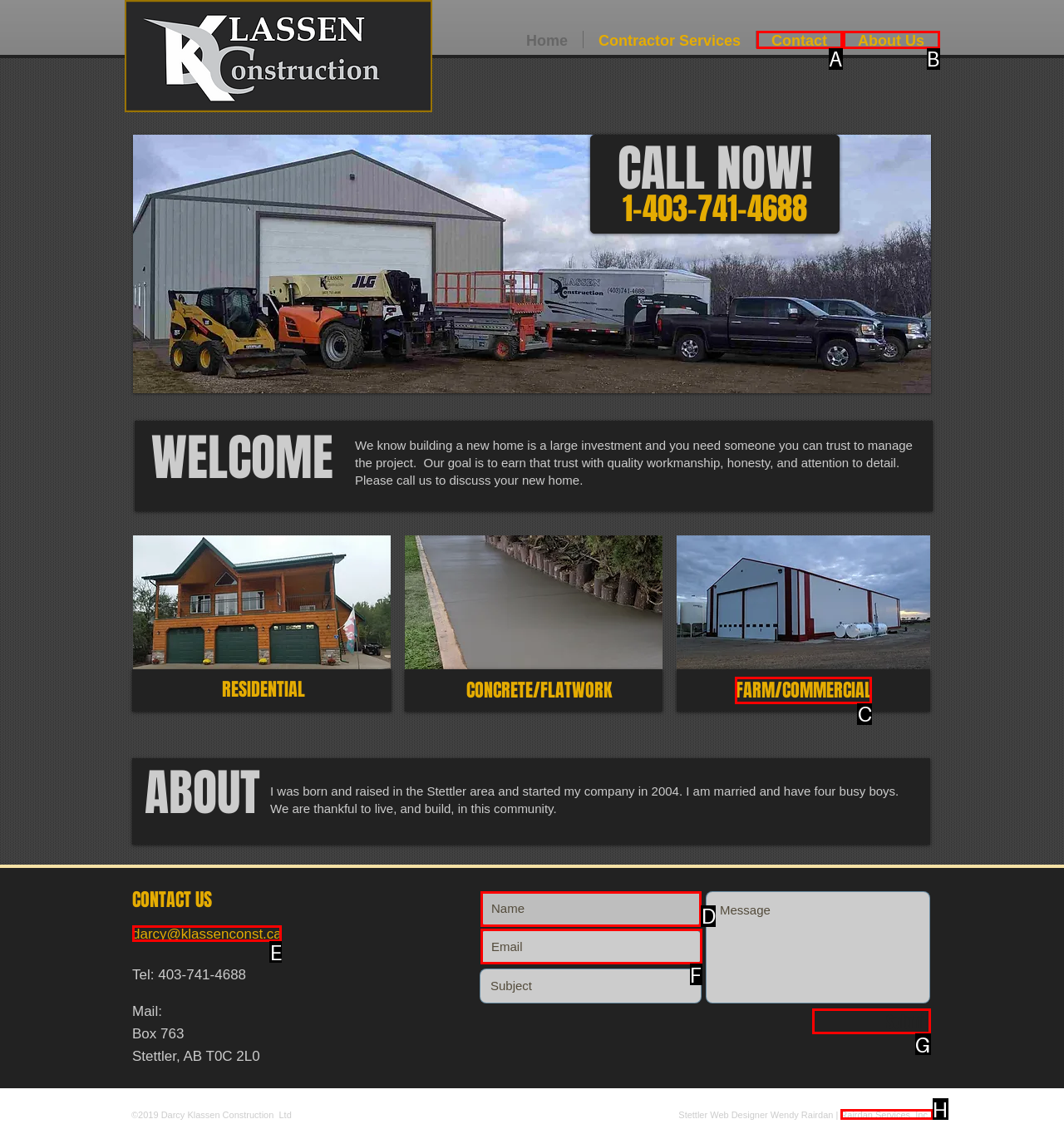Determine which HTML element should be clicked for this task: Fill in the 'Name' textbox
Provide the option's letter from the available choices.

D